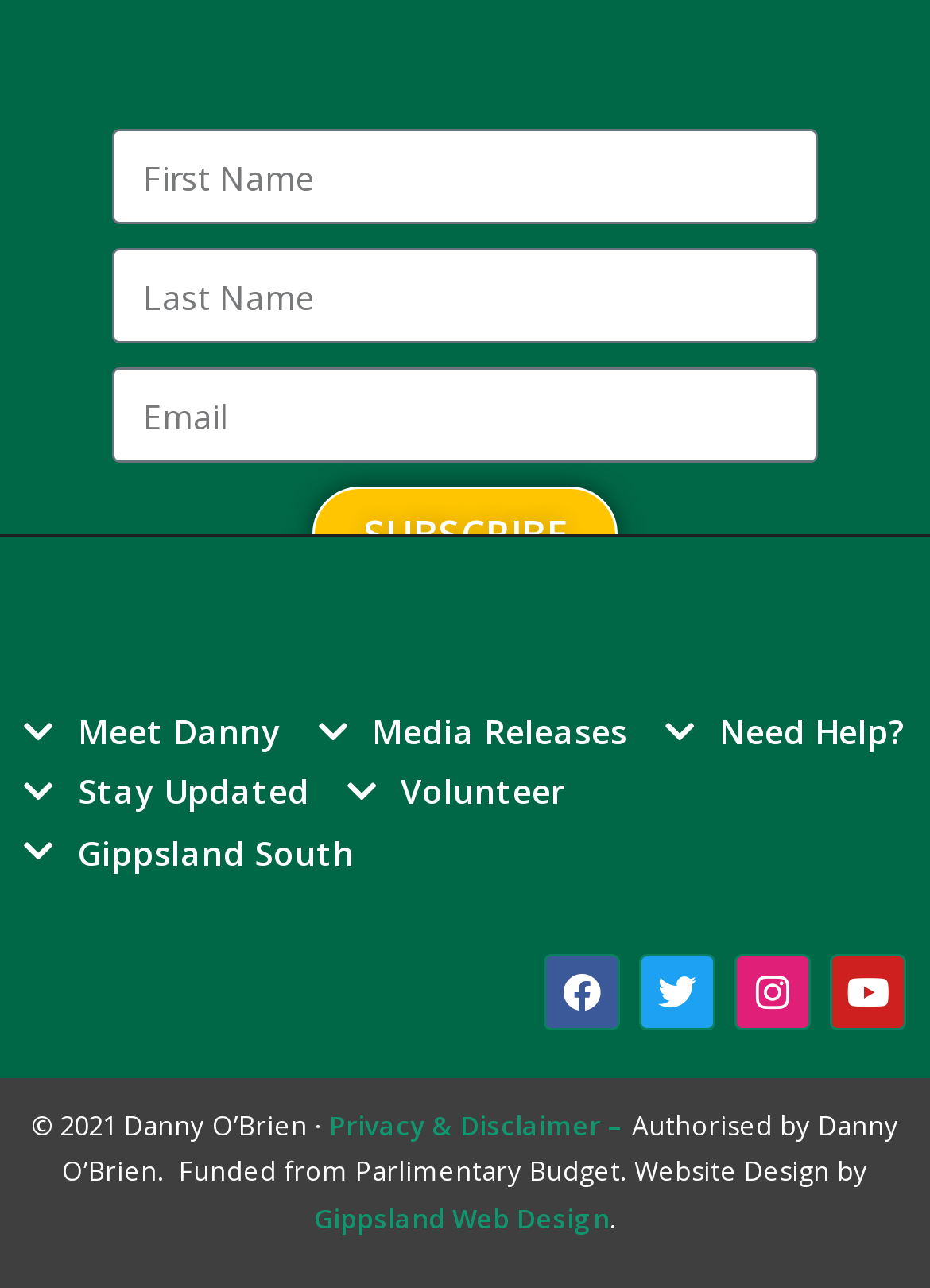Utilize the information from the image to answer the question in detail:
What is the name of the person mentioned on the webpage?

I found the name 'Danny O'Brien' mentioned multiple times on the webpage, including in the logo, links, and copyright information.